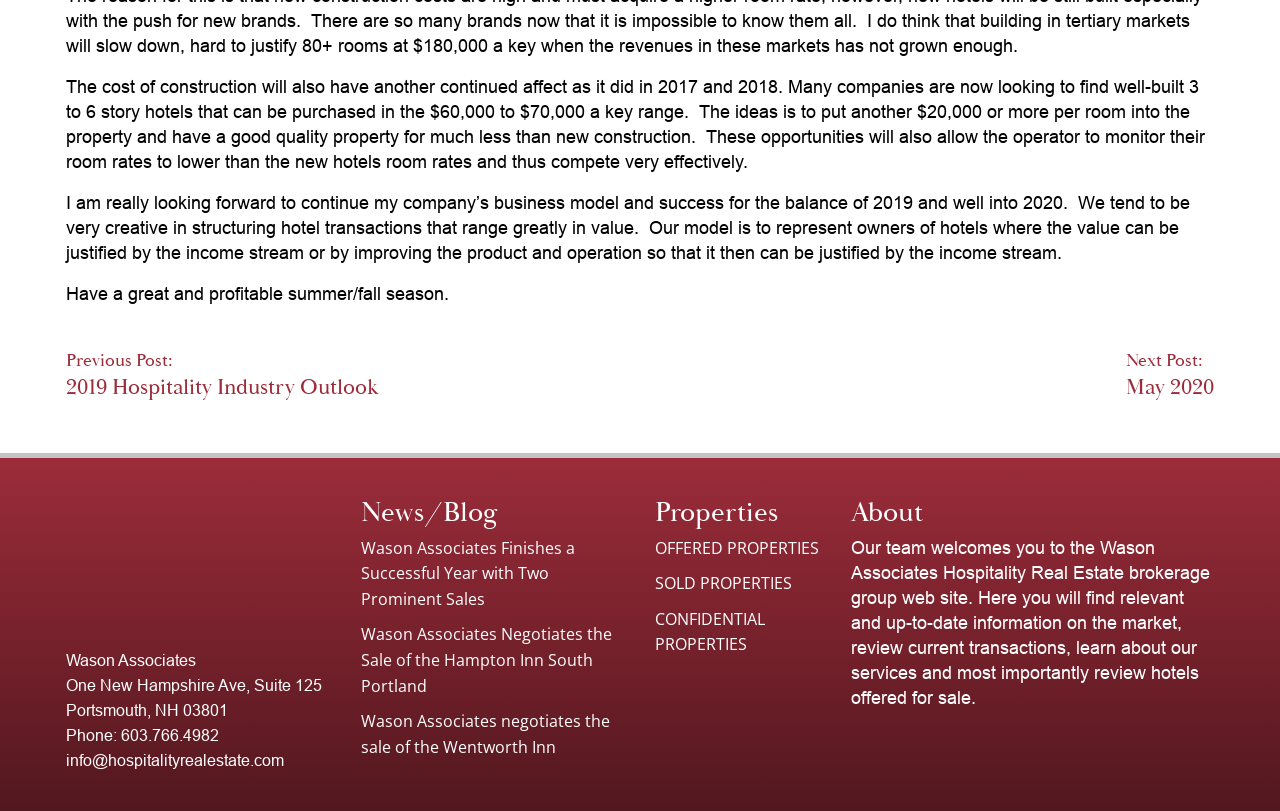Give a one-word or one-phrase response to the question: 
What is the company's business model?

Representing hotel owners